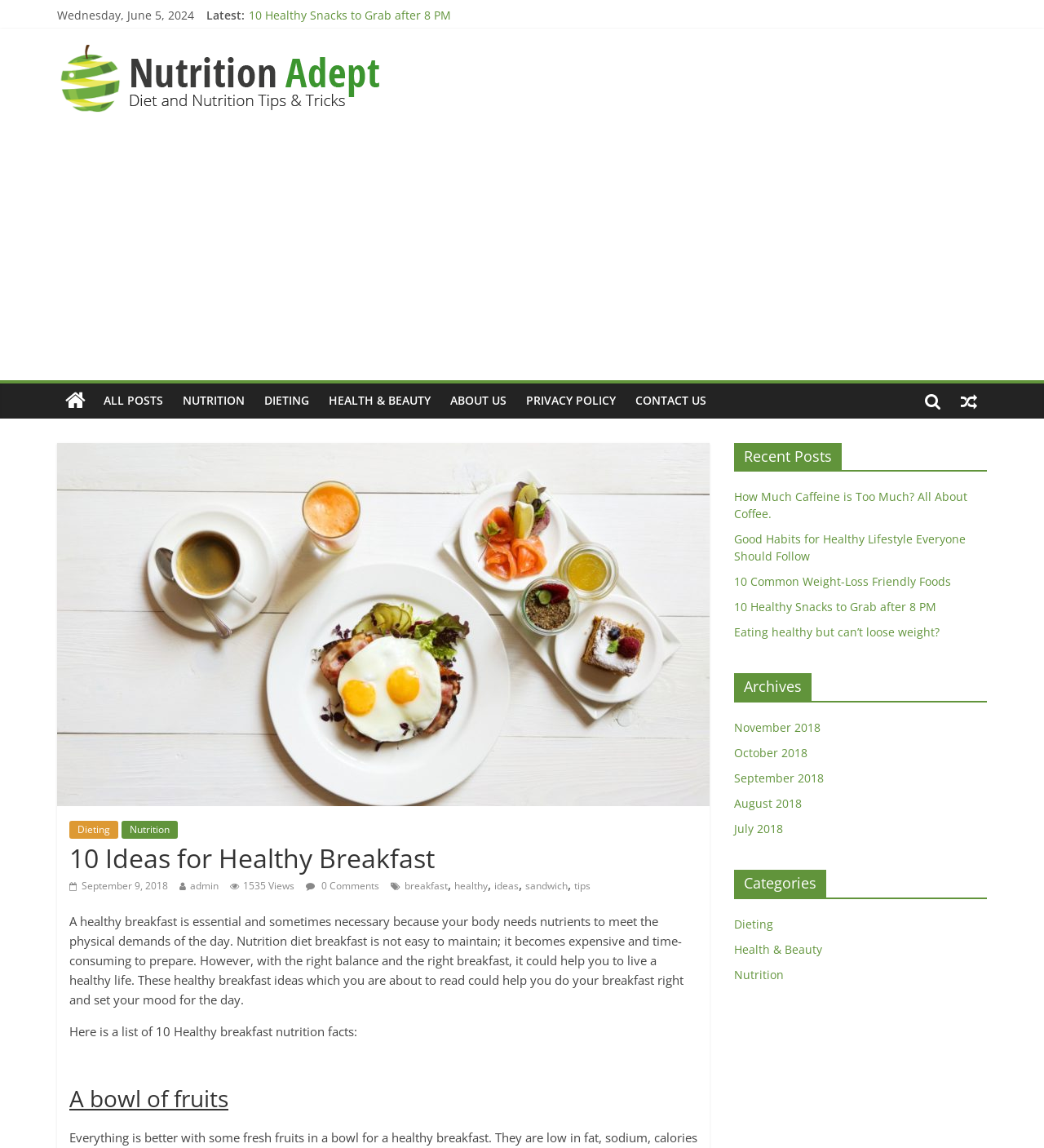Please determine the bounding box coordinates of the element's region to click for the following instruction: "Explore the 'Nutrition' category".

[0.703, 0.842, 0.751, 0.855]